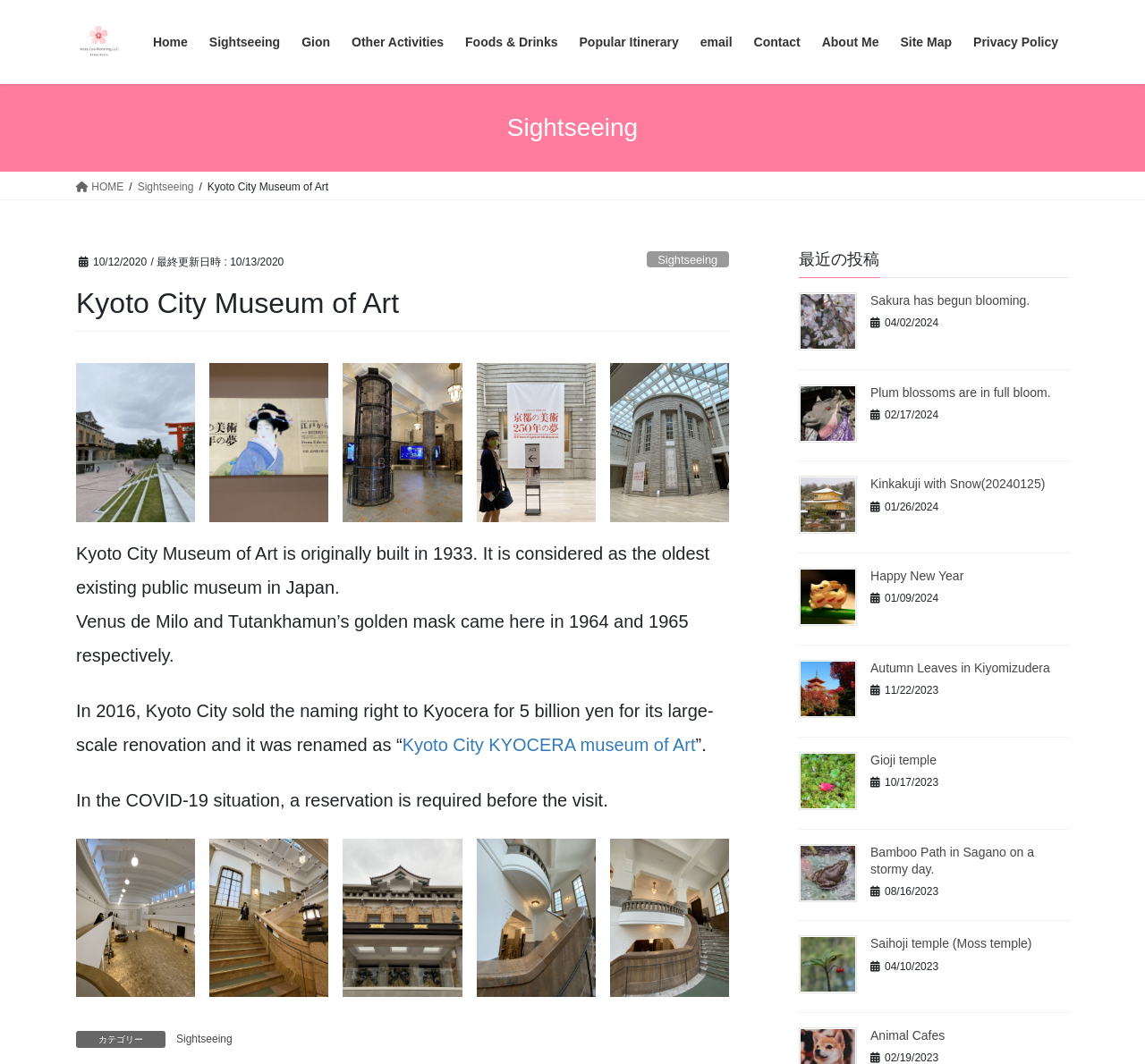Specify the bounding box coordinates of the area that needs to be clicked to achieve the following instruction: "Explore the 'Sightseeing' area".

[0.173, 0.02, 0.254, 0.06]